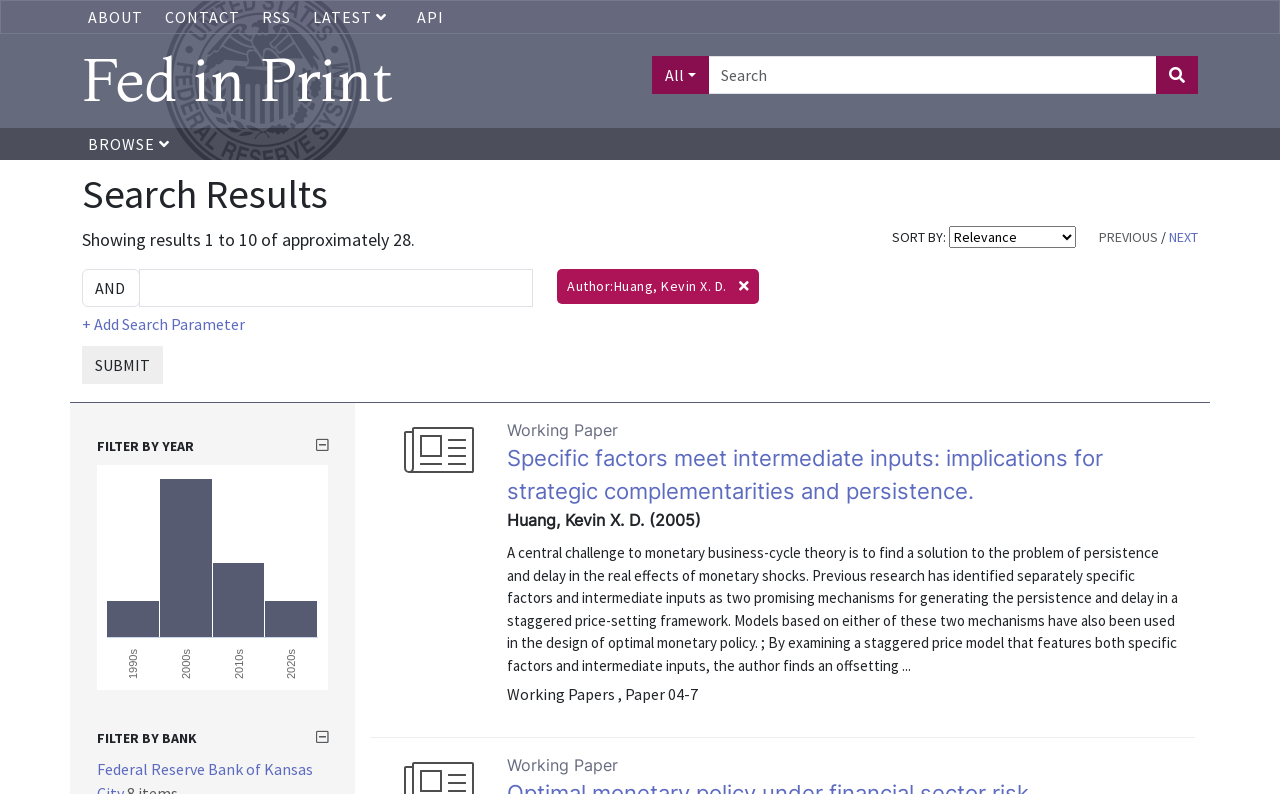Please identify the bounding box coordinates of the element that needs to be clicked to execute the following command: "Go to the NEXT page". Provide the bounding box using four float numbers between 0 and 1, formatted as [left, top, right, bottom].

[0.913, 0.287, 0.936, 0.31]